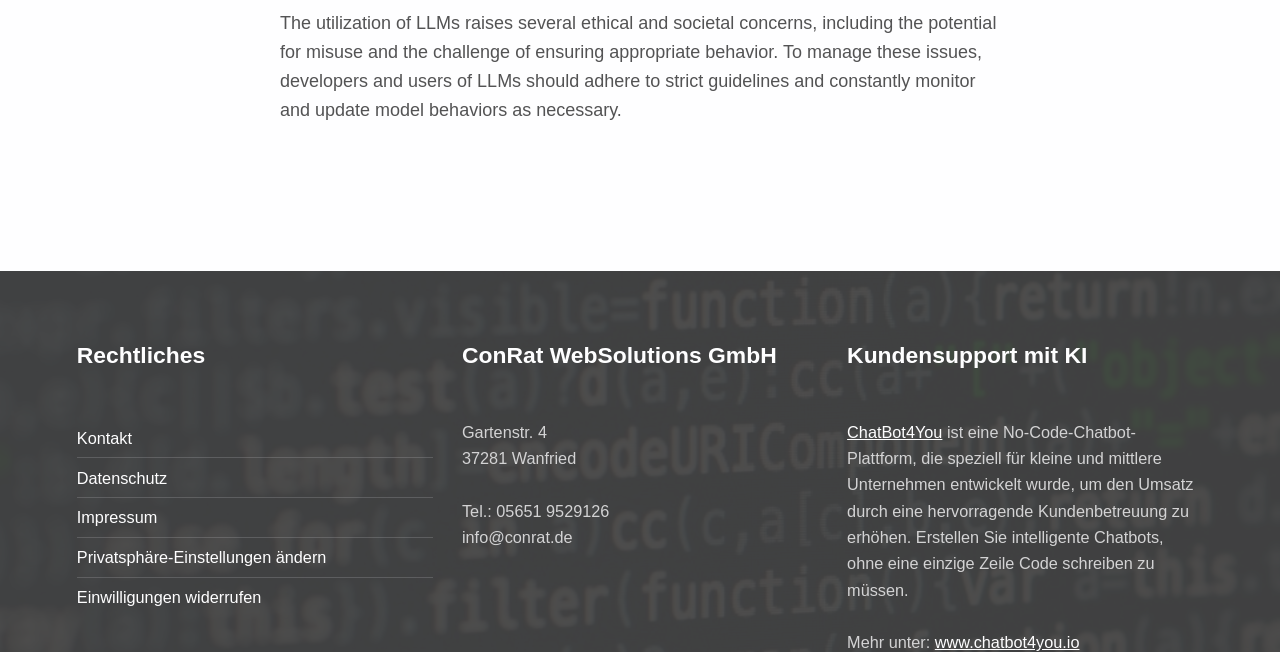Find the bounding box of the element with the following description: "Privatsphäre-Einstellungen ändern". The coordinates must be four float numbers between 0 and 1, formatted as [left, top, right, bottom].

[0.06, 0.841, 0.255, 0.868]